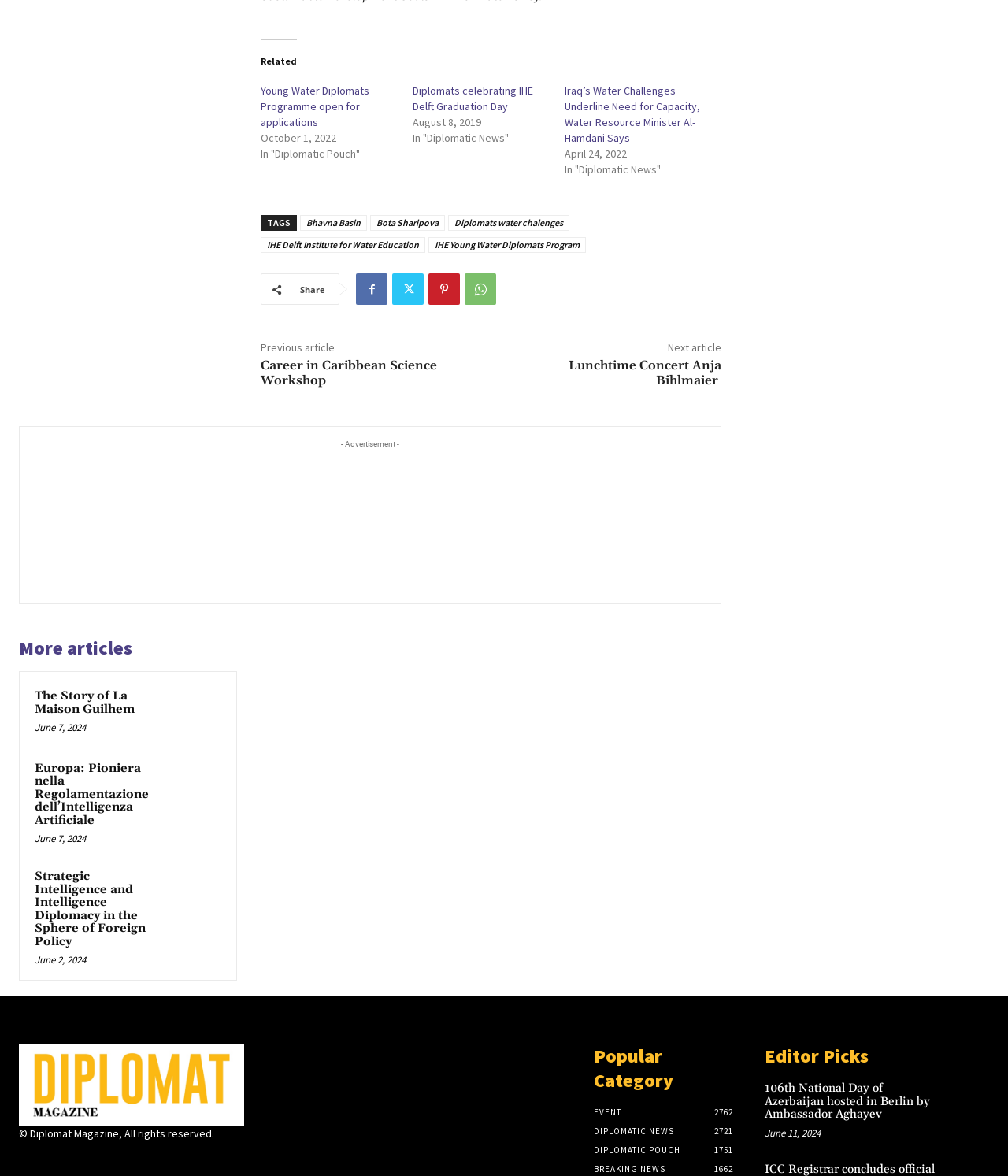Please specify the coordinates of the bounding box for the element that should be clicked to carry out this instruction: "Click on 'Young Water Diplomats Programme open for applications'". The coordinates must be four float numbers between 0 and 1, formatted as [left, top, right, bottom].

[0.259, 0.071, 0.367, 0.11]